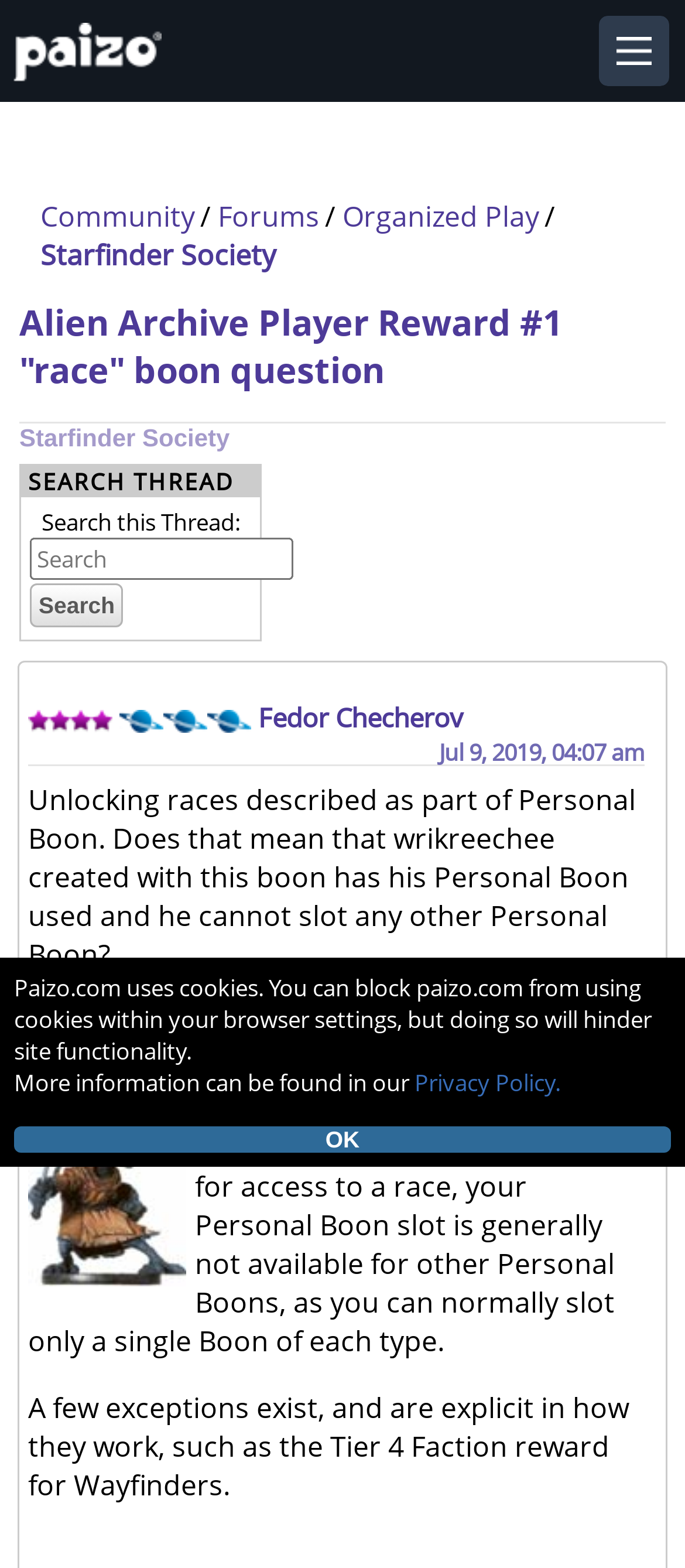How many ratings does Fedor Checherov have?
Please provide a comprehensive and detailed answer to the question.

Fedor Checherov's ratings are displayed as a series of 5/5 images next to his name, indicating that he has 5 ratings.